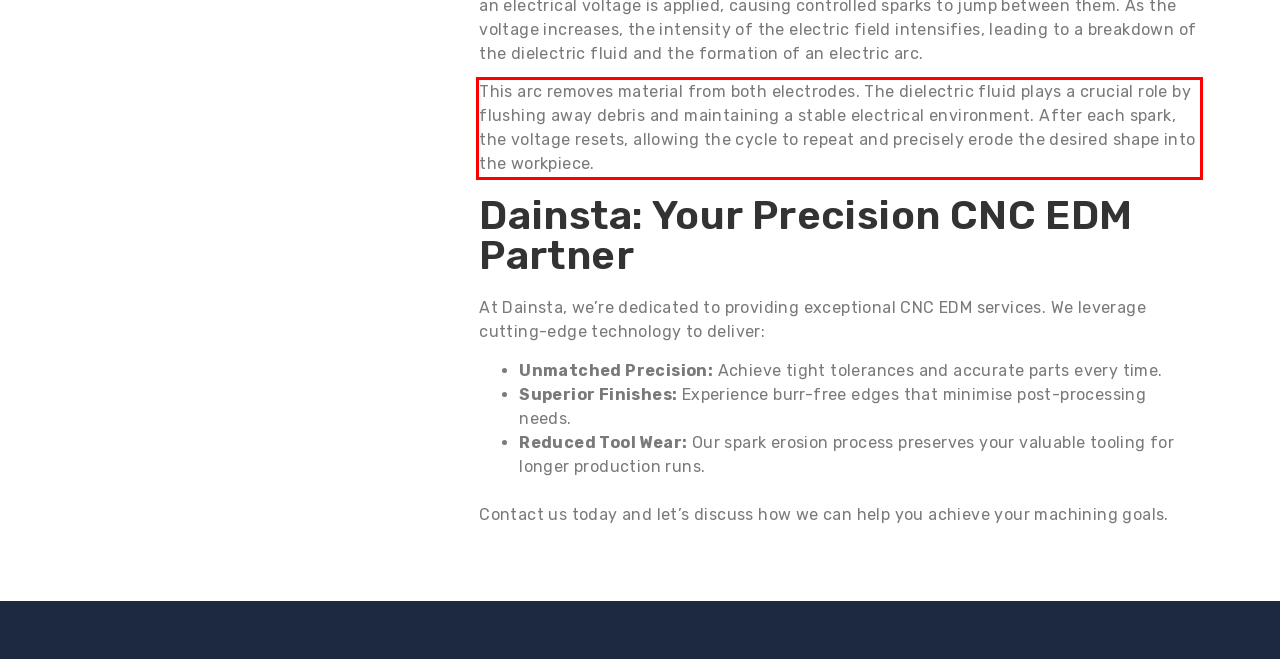Look at the provided screenshot of the webpage and perform OCR on the text within the red bounding box.

This arc removes material from both electrodes. The dielectric fluid plays a crucial role by flushing away debris and maintaining a stable electrical environment. After each spark, the voltage resets, allowing the cycle to repeat and precisely erode the desired shape into the workpiece.